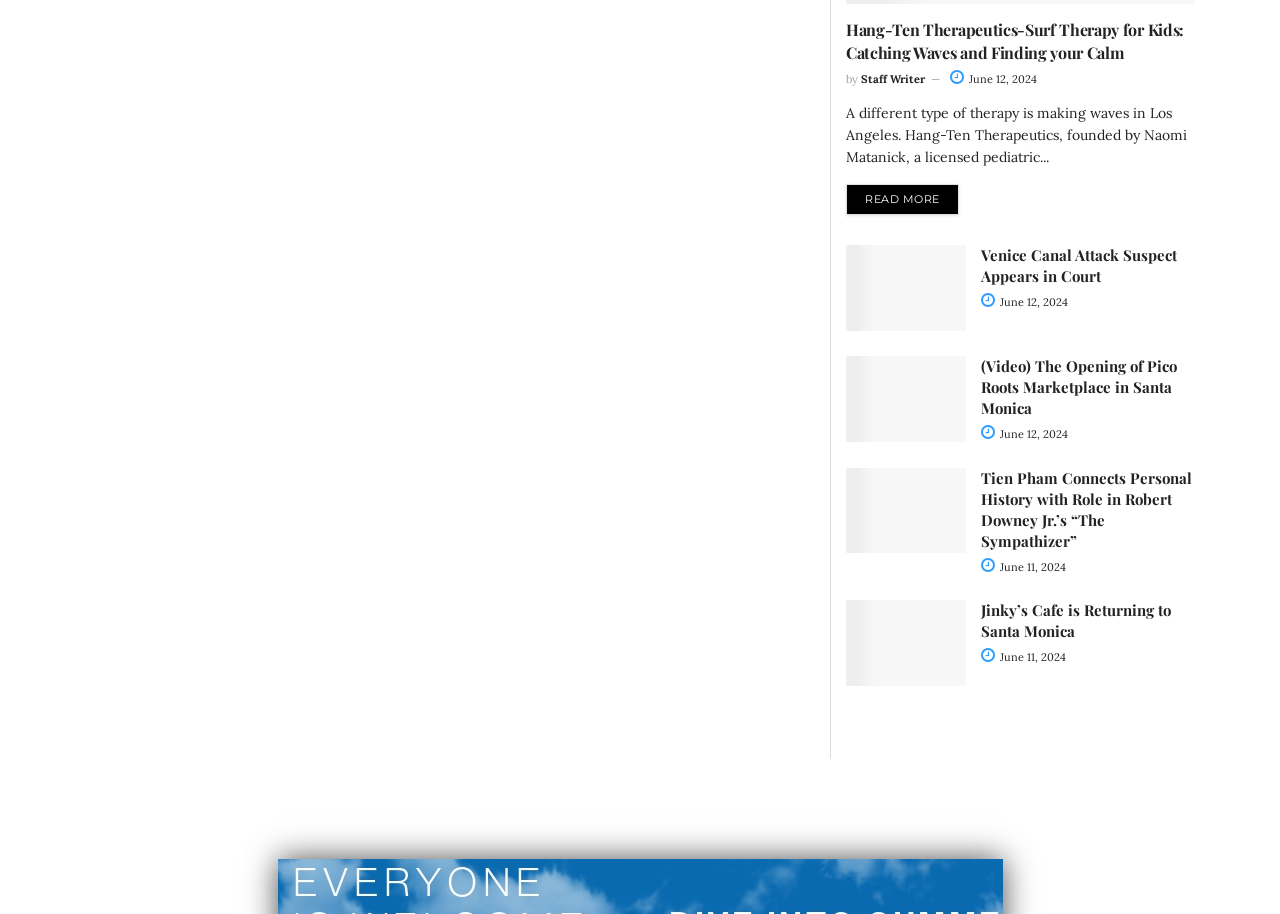What is the title of the first article?
From the details in the image, answer the question comprehensively.

The first article's title can be found in the heading element with the text 'Hang-Ten Therapeutics-Surf Therapy for Kids: Catching Waves and Finding your Calm' at coordinates [0.661, 0.021, 0.934, 0.07].